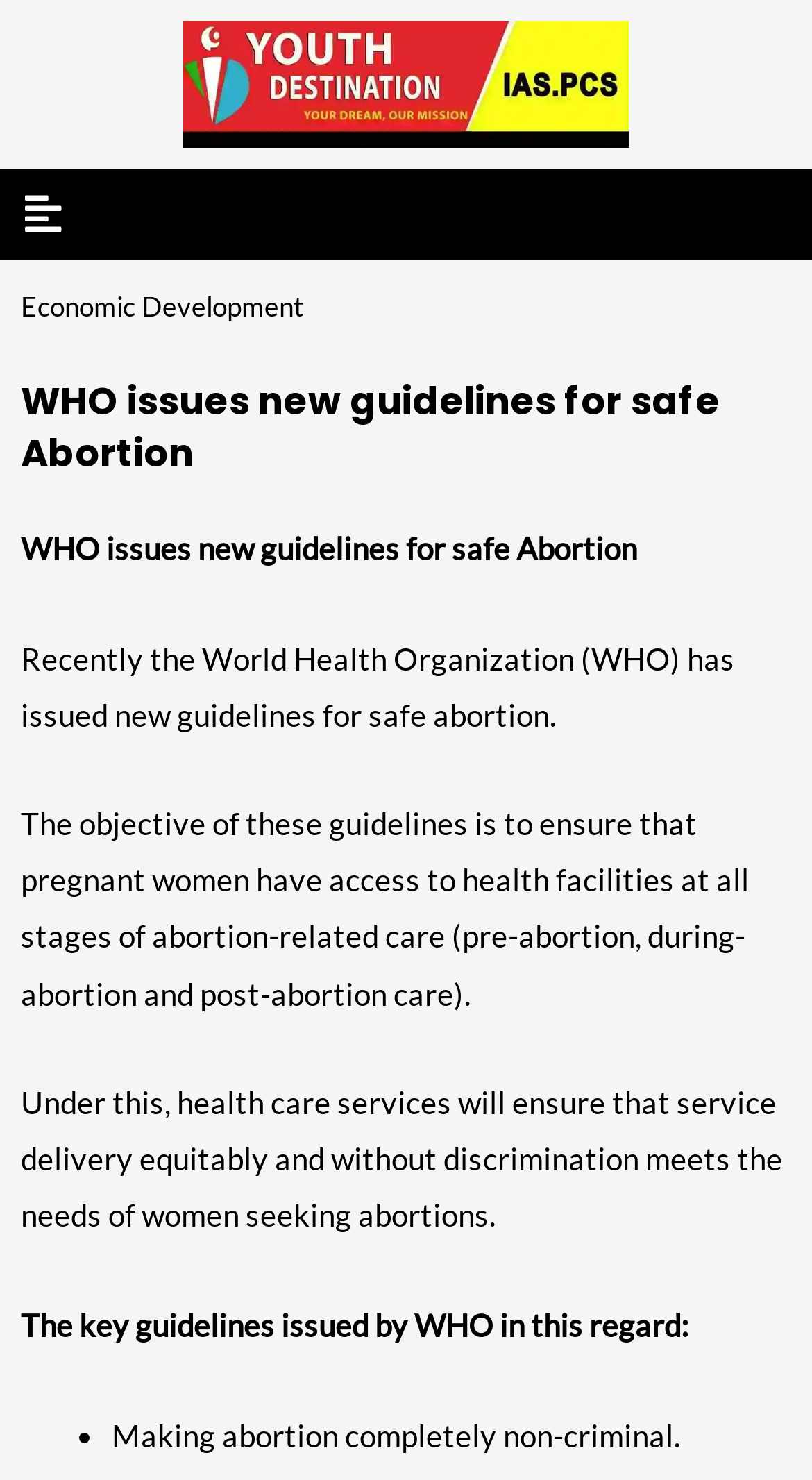Predict the bounding box coordinates for the UI element described as: "Economic Development". The coordinates should be four float numbers between 0 and 1, presented as [left, top, right, bottom].

[0.026, 0.196, 0.374, 0.219]